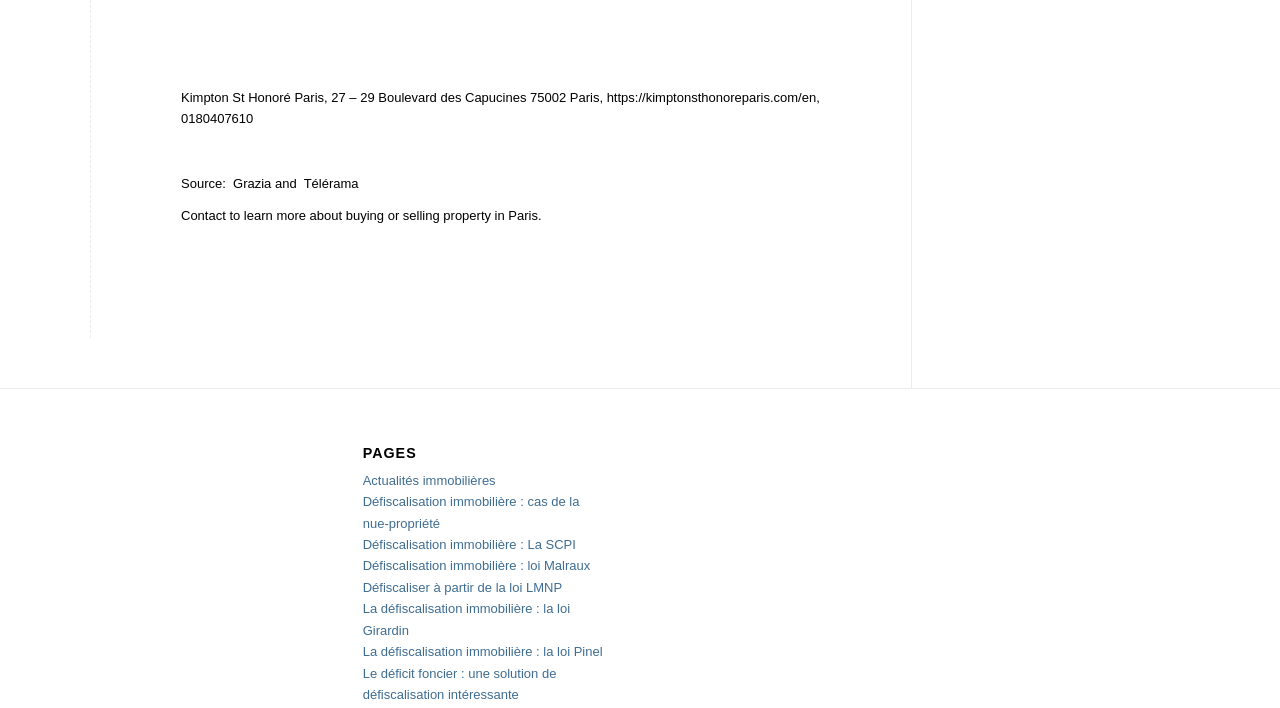Please provide a brief answer to the following inquiry using a single word or phrase:
What is the website of Kimpton St Honoré Paris?

https://kimptonsthonoreparis.com/en